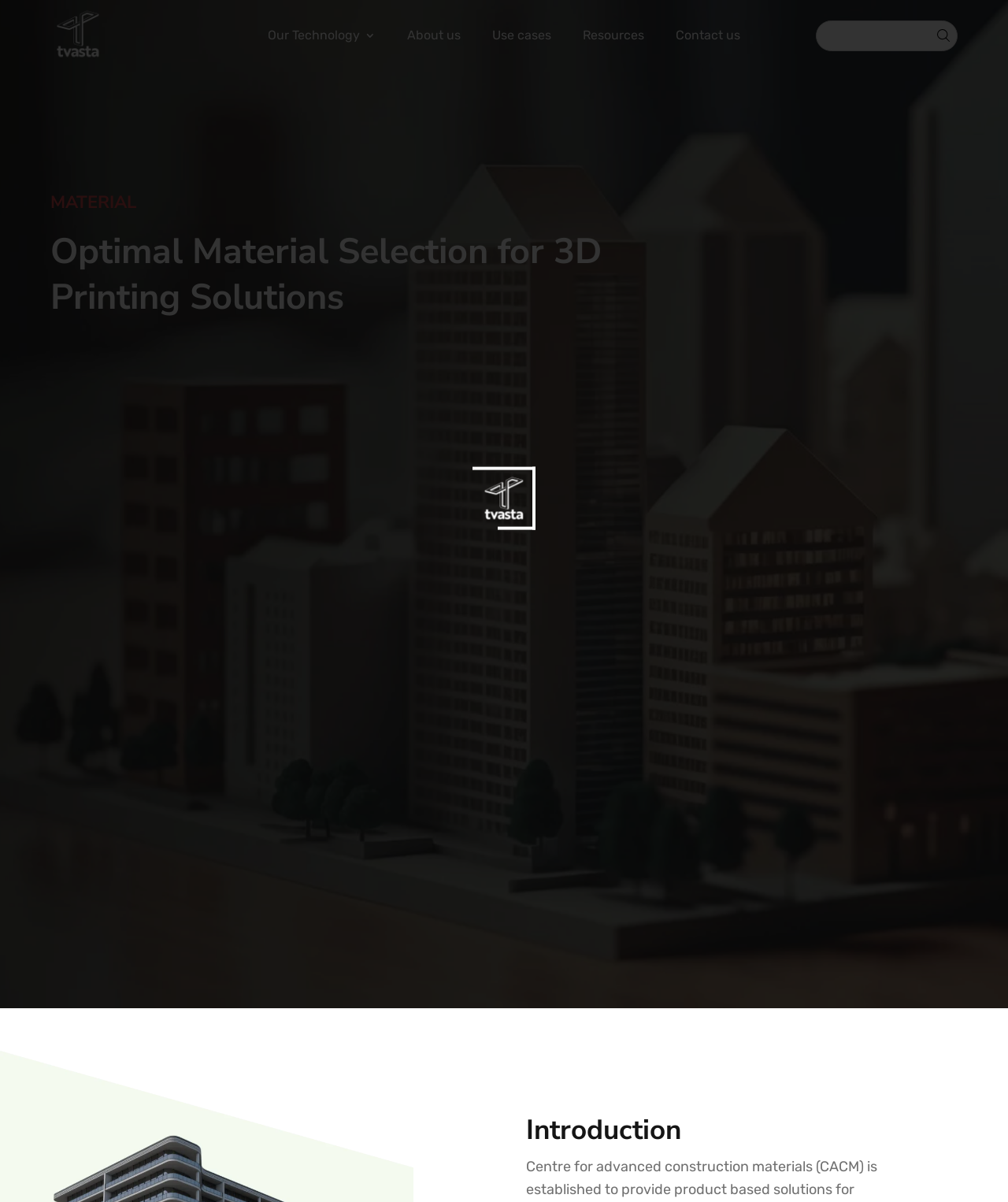Show the bounding box coordinates of the element that should be clicked to complete the task: "click the logo".

[0.05, 0.005, 0.19, 0.055]